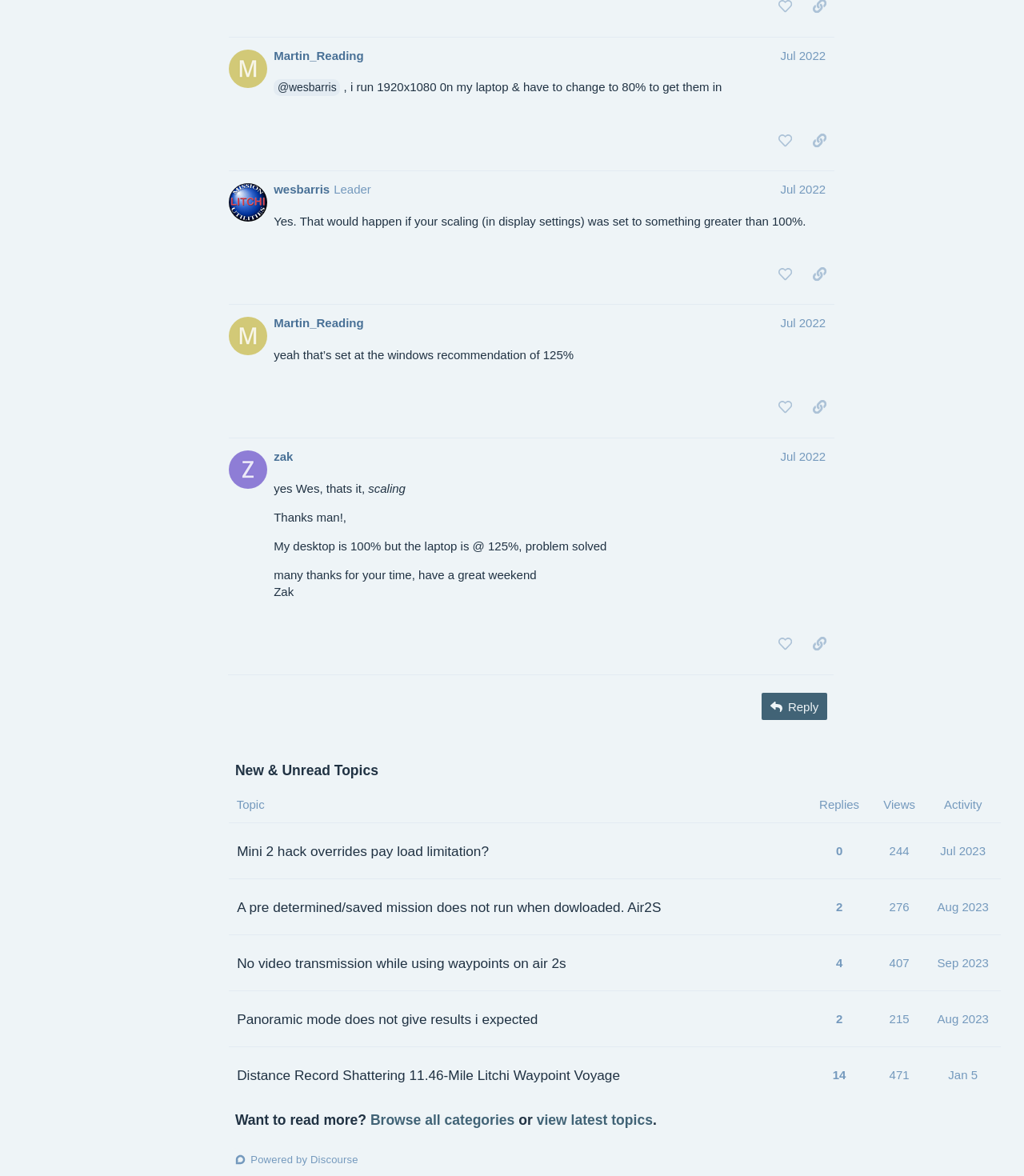Please indicate the bounding box coordinates for the clickable area to complete the following task: "reply to the topic". The coordinates should be specified as four float numbers between 0 and 1, i.e., [left, top, right, bottom].

[0.744, 0.589, 0.808, 0.612]